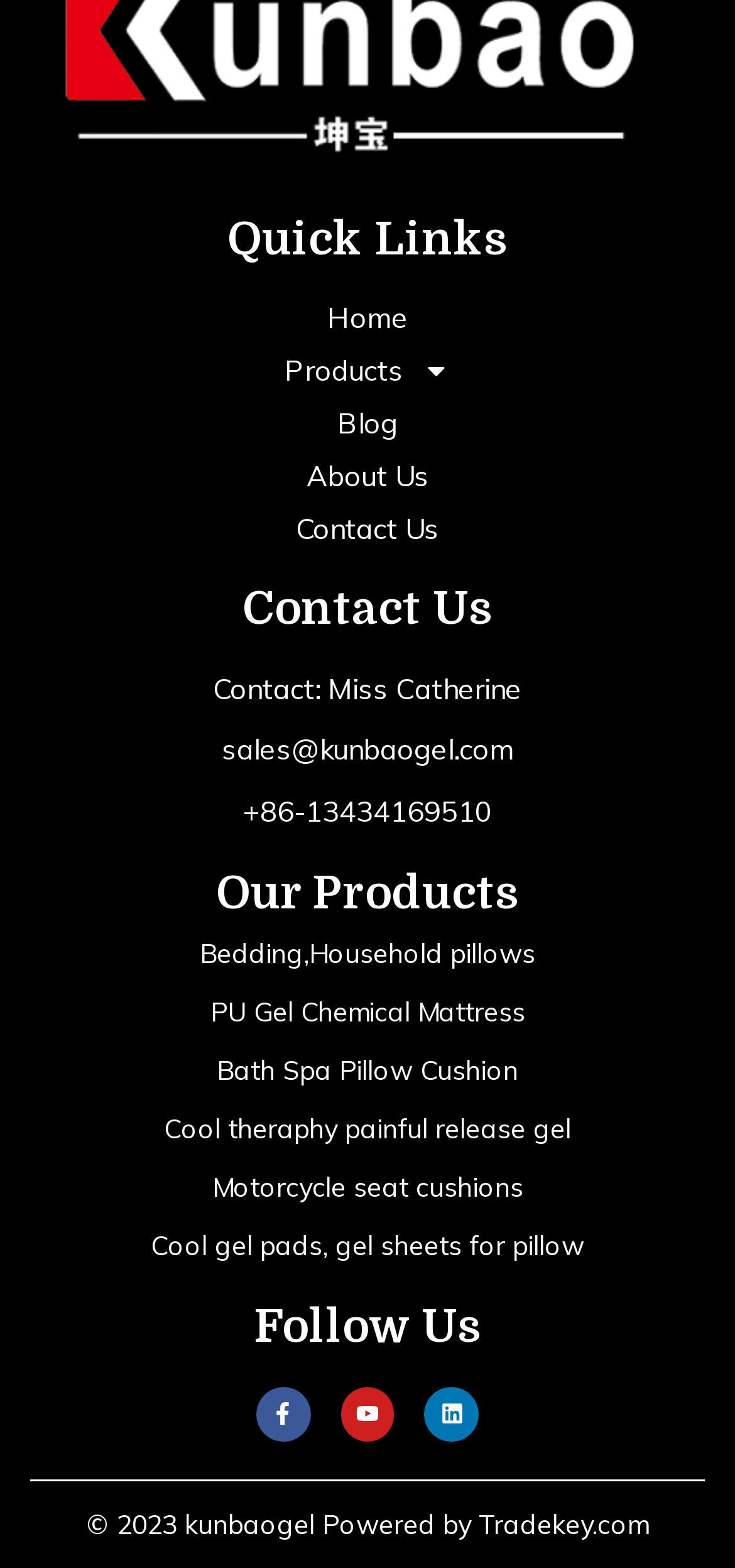Can you look at the image and give a comprehensive answer to the question:
How many product categories are listed?

I counted the product categories listed under the 'Our Products' heading, which are 'Bedding,Household pillows', 'Bath Spa Pillow Cushion', 'Cool theraphy painful release gel', 'Motorcycle seat cushions', and 'Cool gel pads, gel sheets for pillow'. There are 5 product categories in total.